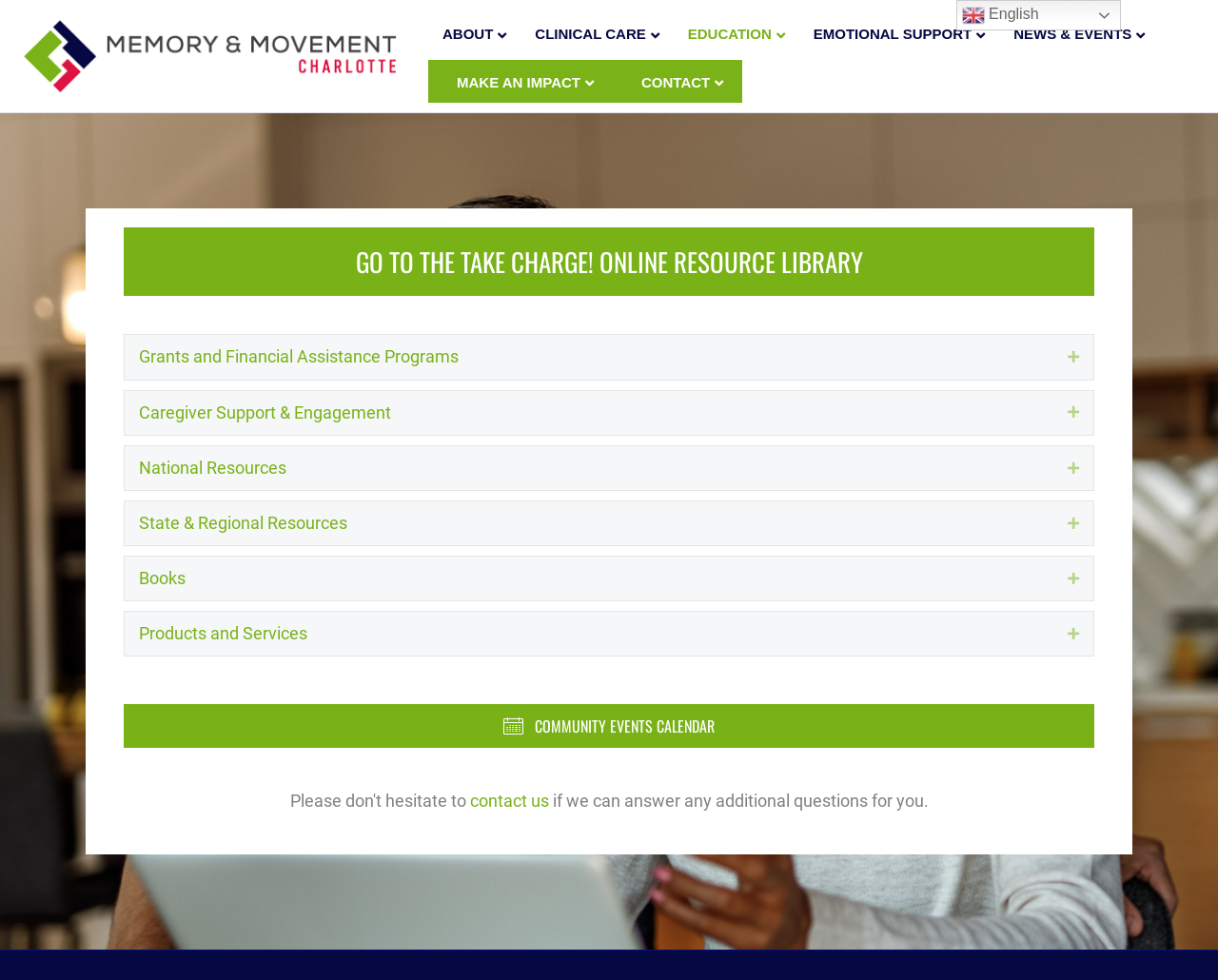Is the 'COMMUNITY EVENTS CALENDAR' a link or a button?
Please provide a full and detailed response to the question.

I examined the element with the text 'COMMUNITY EVENTS CALENDAR' and found that it is a link element, which suggests that it is a clickable link rather than a button.